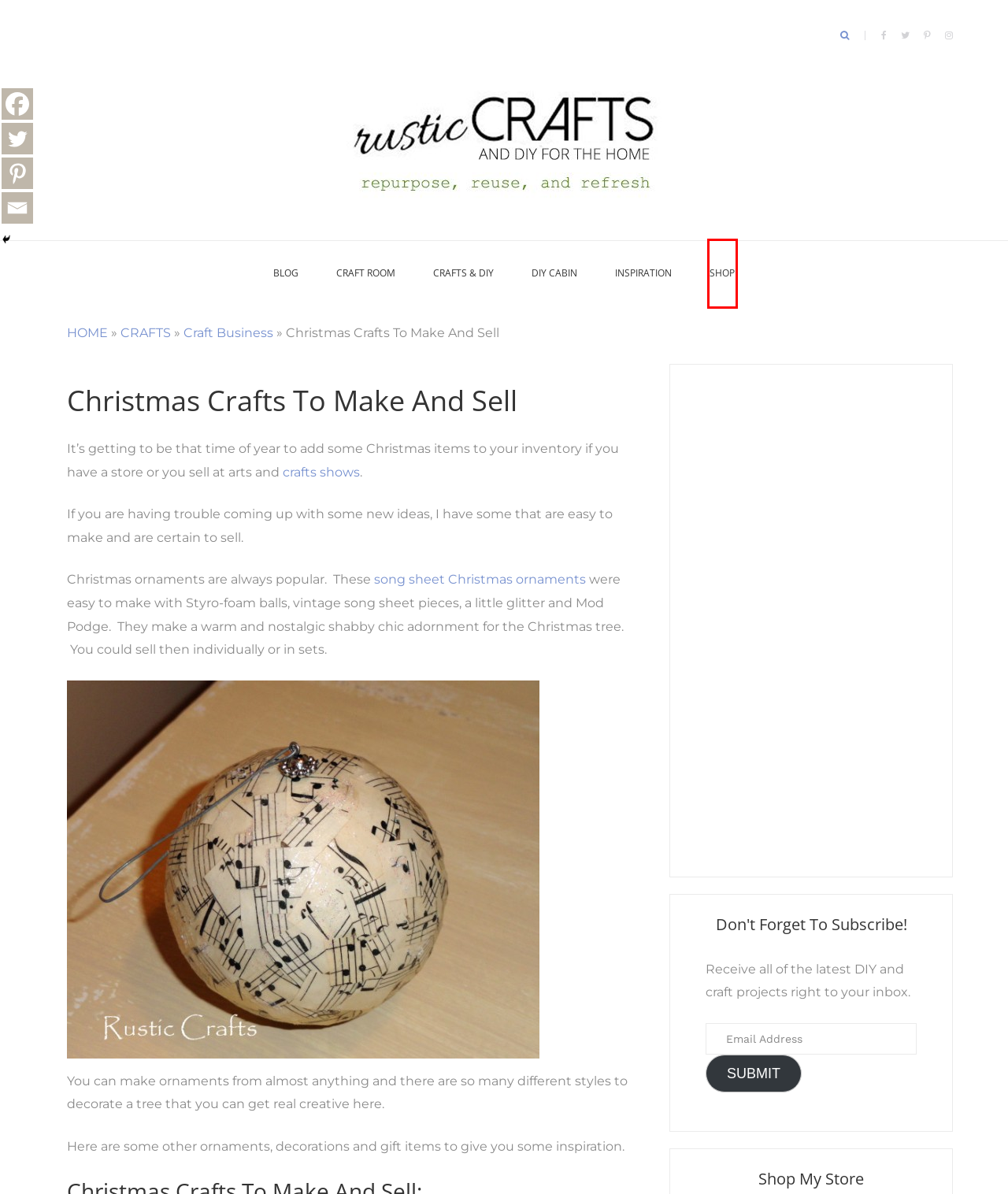Consider the screenshot of a webpage with a red bounding box around an element. Select the webpage description that best corresponds to the new page after clicking the element inside the red bounding box. Here are the candidates:
A. CRAFTS & DIY - Rustic Crafts & DIY
B. INSPIRATION Archives - Rustic Crafts & DIY
C. DIY Musical Note Christmas Tree Decorations - Rustic Crafts & DIY
D. Reuse, Repurpose, And Refresh - Rustic Crafts & DIY
E. CRAFT ROOM Archives - Rustic Crafts & DIY
F. SHOP - Rustic Crafts & DIY
G. CRAFTS Archives - Rustic Crafts & DIY
H. Craft Business Archives - Rustic Crafts & DIY

F